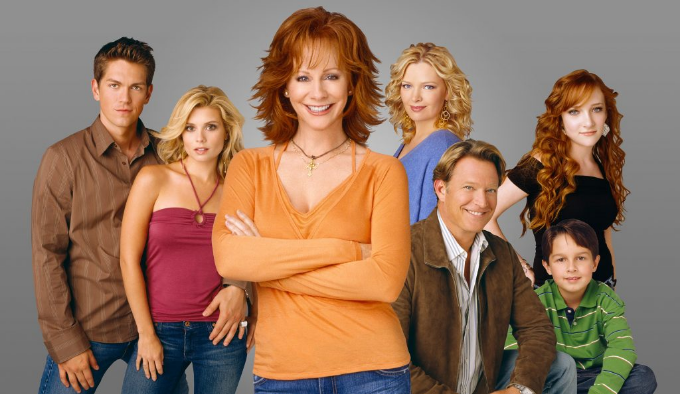Give a detailed account of the elements present in the image.

The image features the main cast of the beloved sitcom "Reba," showcasing the central character, portrayed by Reba McEntire, prominently in the center with a warm smile. She is flanked by fellow characters, each contributing to the vibrant family dynamic typical of the show. The ensemble includes a mix of personalities: a confident young man, two young women representing McEntire's on-screen children, and a couple of complementary characters who add to the comedic and heartfelt moments of the series. The backdrop is a soft gradient, emphasizing the characters and their diverse expressions, which collectively reflect the humor and challenges of contemporary family life depicted in the show. "Reba," originally aired from 2001 to 2007, remains memorable for its authentic portrayal of family experiences while balancing comedic elements.